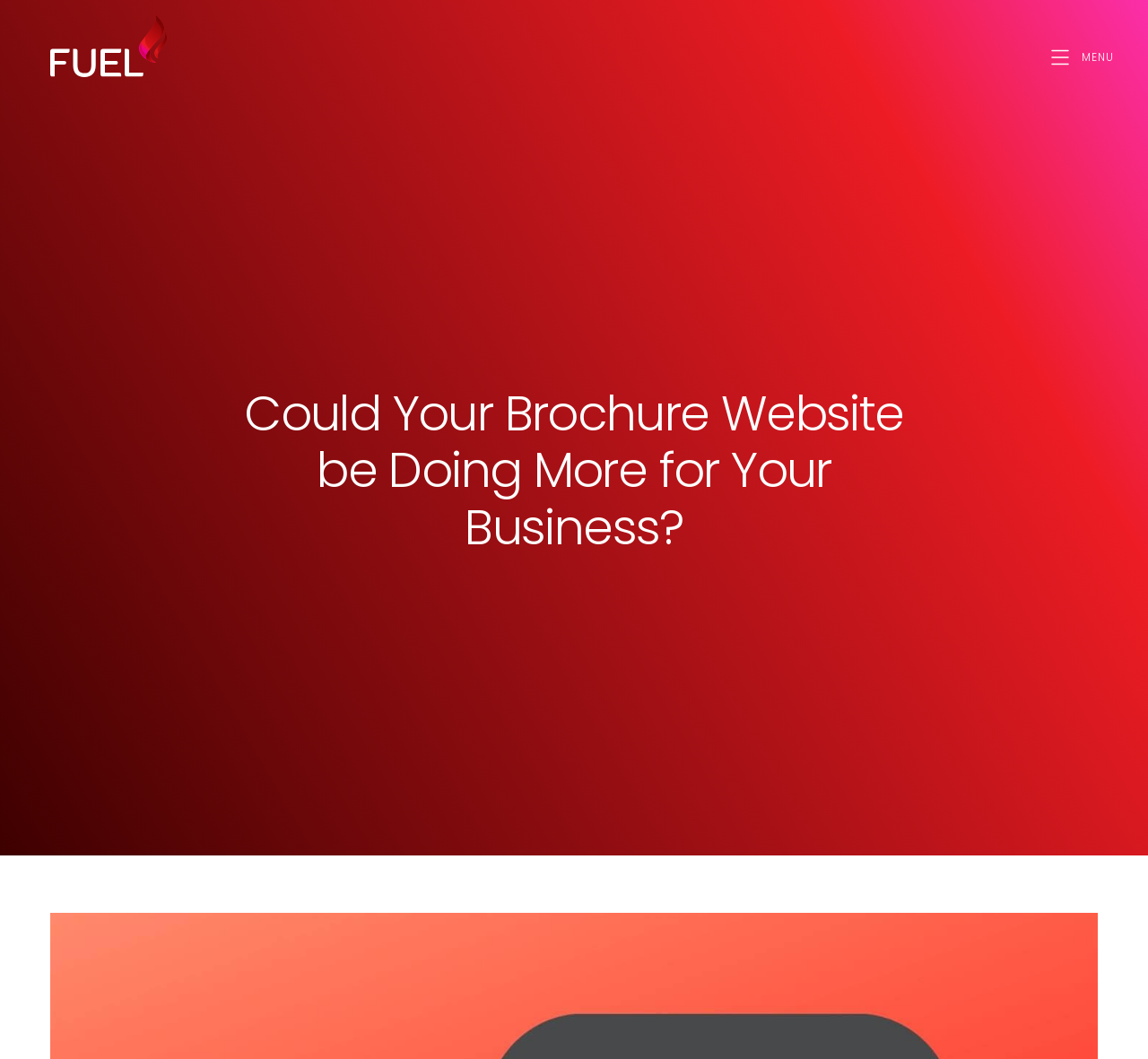Could you provide the bounding box coordinates for the portion of the screen to click to complete this instruction: "read about Xero Integration"?

[0.756, 0.933, 0.845, 0.954]